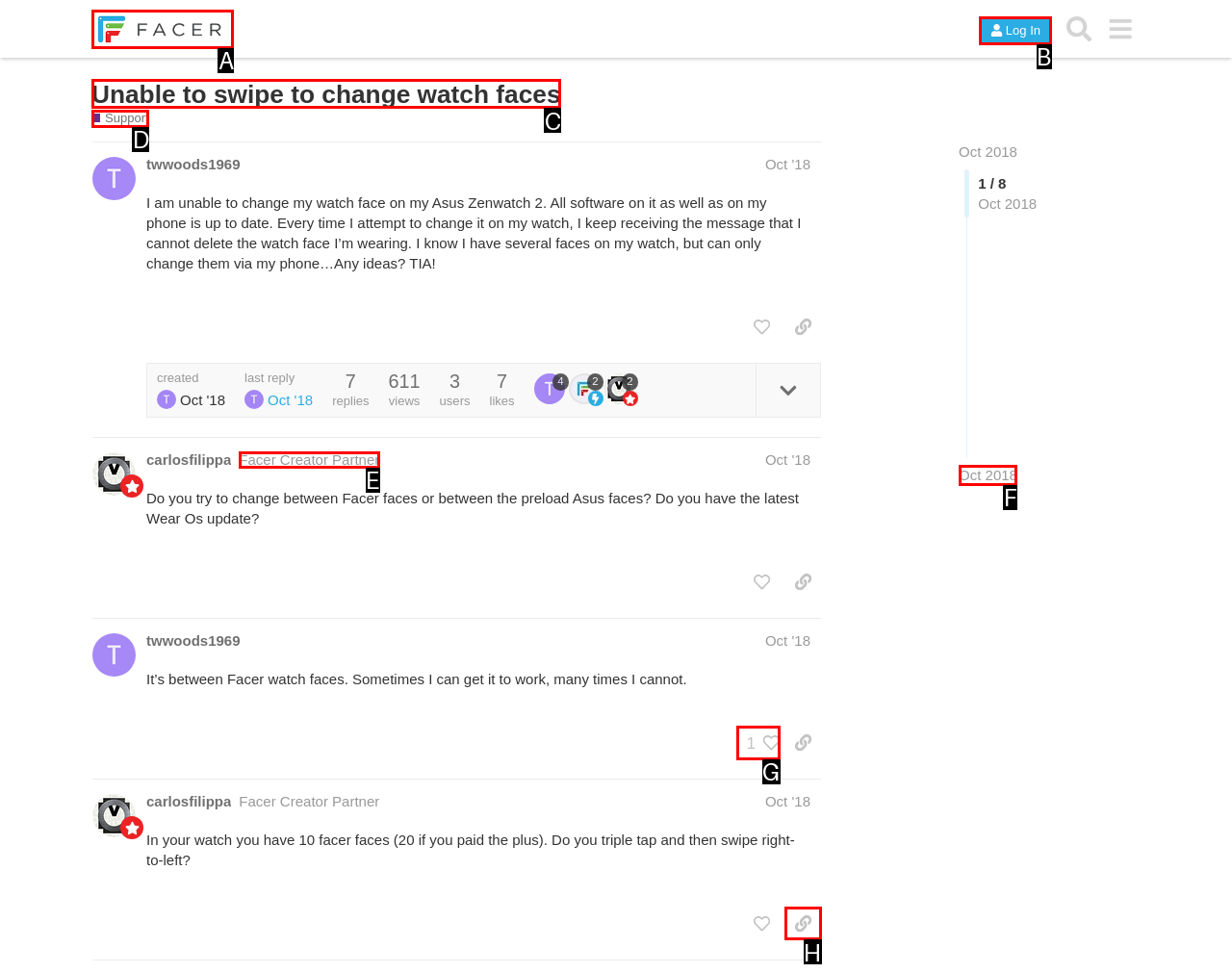Using the description: 1, find the corresponding HTML element. Provide the letter of the matching option directly.

G